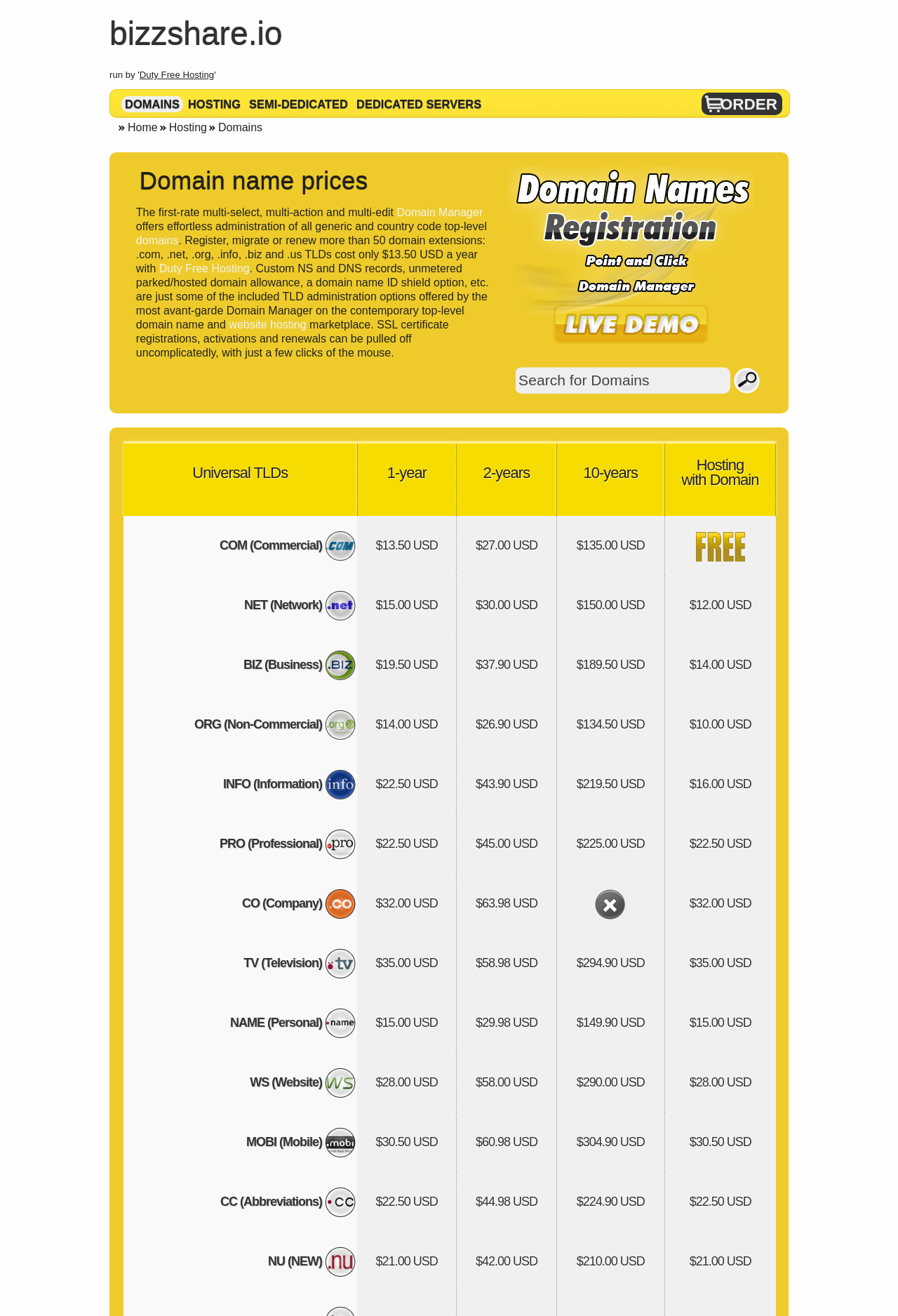Provide the bounding box coordinates of the HTML element described by the text: "domains".

[0.151, 0.178, 0.199, 0.187]